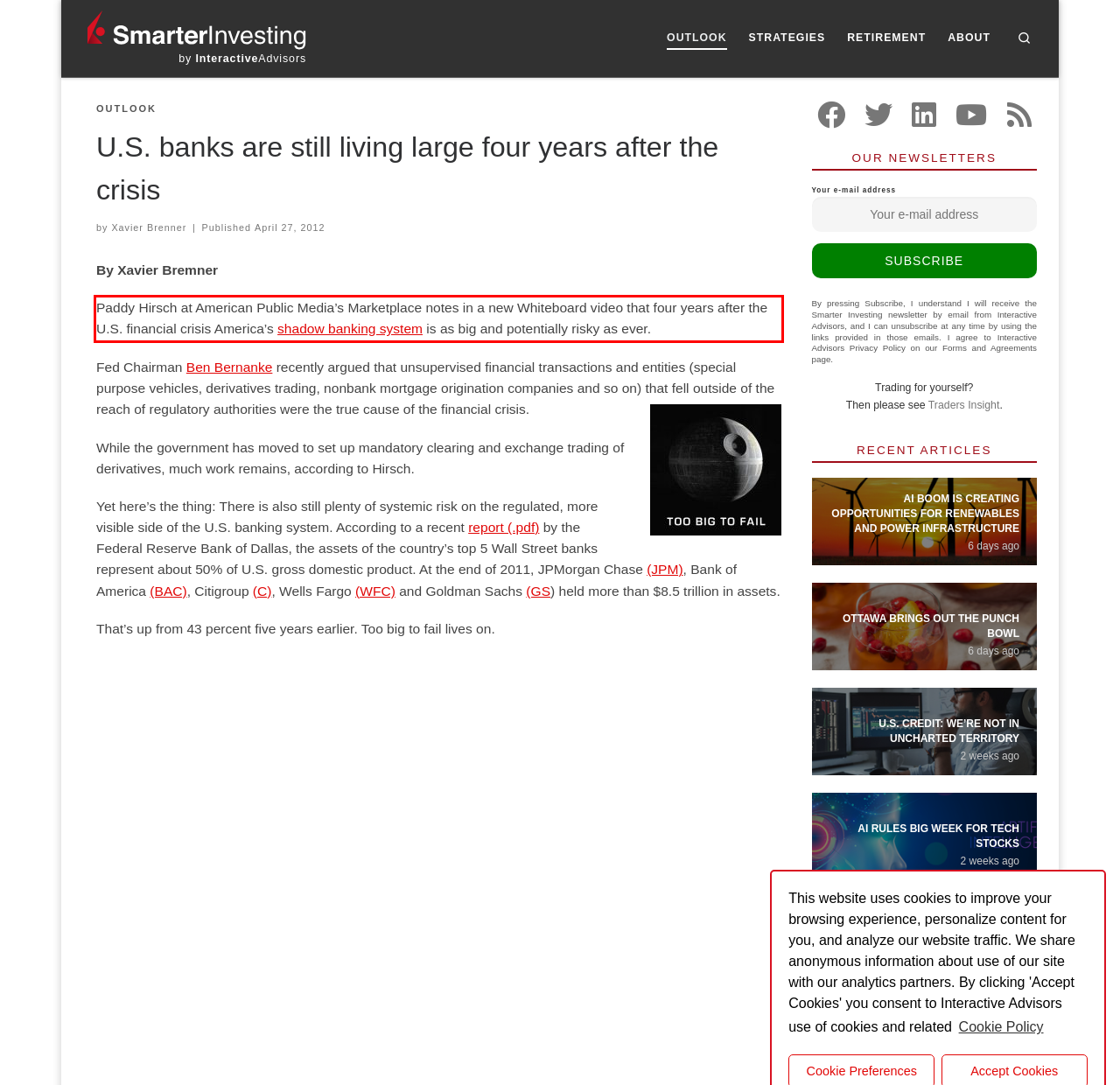You are provided with a screenshot of a webpage that includes a red bounding box. Extract and generate the text content found within the red bounding box.

Paddy Hirsch at American Public Media’s Marketplace notes in a new Whiteboard video that four years after the U.S. financial crisis America’s shadow banking system is as big and potentially risky as ever.